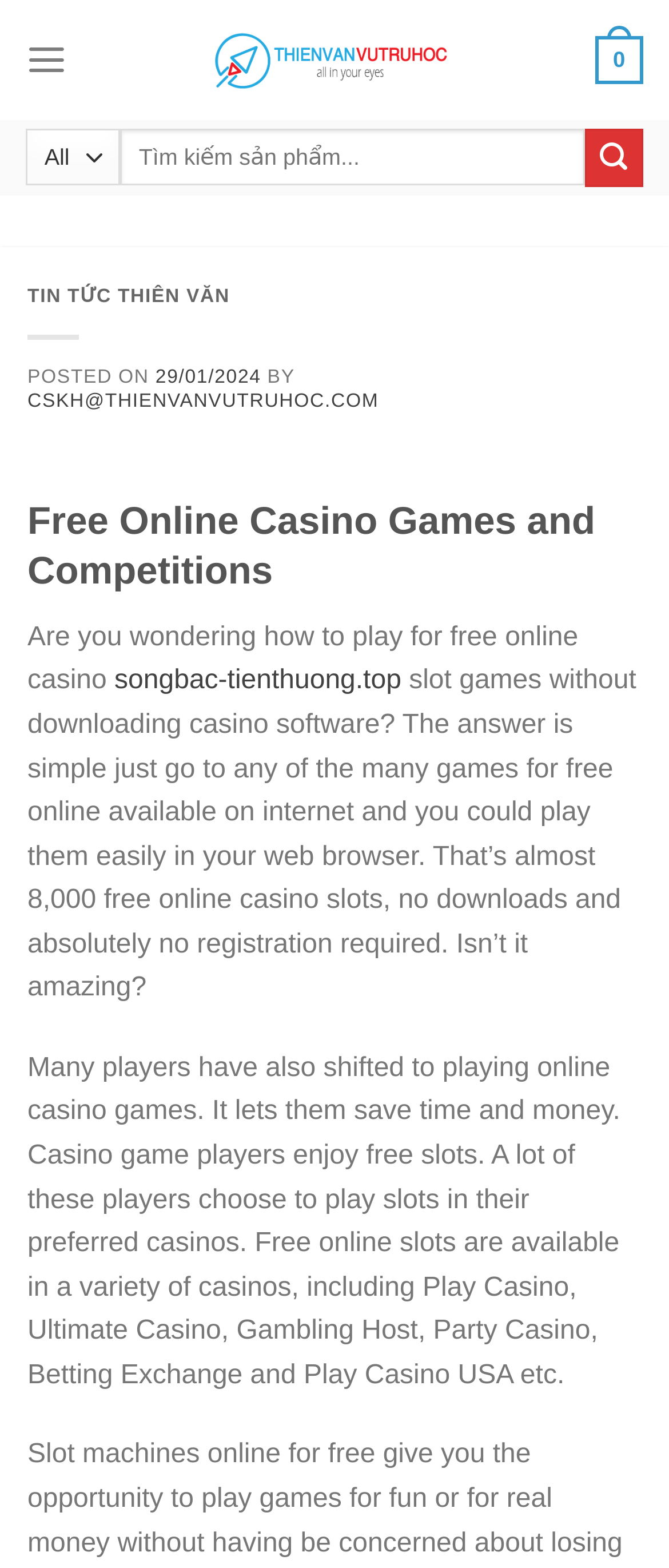Pinpoint the bounding box coordinates of the clickable element to carry out the following instruction: "Click on the menu."

[0.038, 0.011, 0.101, 0.065]